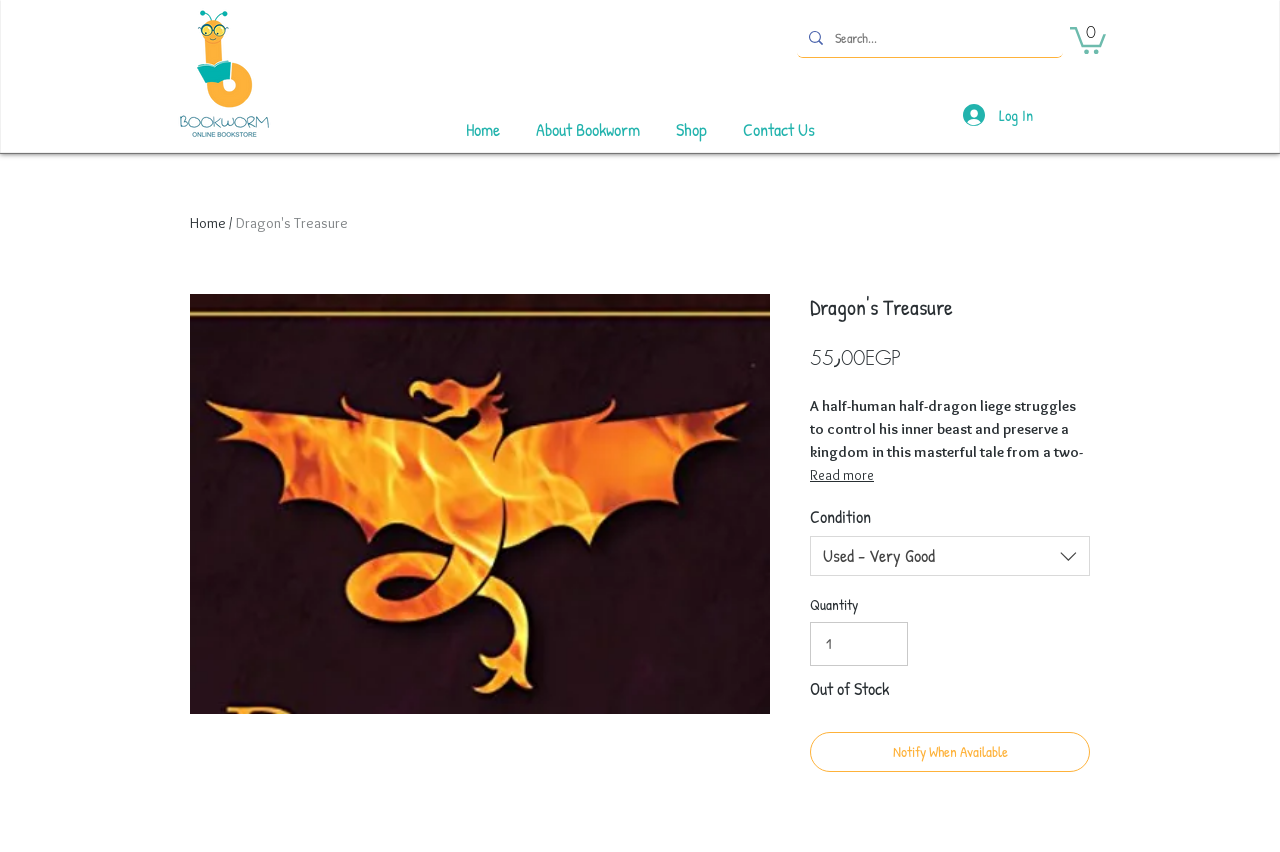Construct a comprehensive description capturing every detail on the webpage.

This webpage is about a book titled "Dragon's Treasure" and appears to be a product page on an online bookstore called Bookworm Egypt. 

At the top left corner, there is a logo image of Bookworm Egypt. Next to it, there is a search bar with a magnifying glass icon, where users can input keywords to search for books. On the top right corner, there is a cart icon with a label "Cart with 0 items" and a login button.

Below the top navigation bar, there is a main navigation menu with links to "Home", "About Bookworm", "Shop", and "Contact Us". 

The main content of the page is about the book "Dragon's Treasure". There is a large image of the book cover on the left side, and on the right side, there is a heading with the book title, followed by the book's price, "55.00 EGP". 

Below the price, there is a brief summary of the book, which describes the story of a half-human half-dragon liege struggling to control his inner beast and preserve a kingdom. 

Further down, there is a longer description of the book, which provides more details about the story and the main character's struggles. 

Underneath the book description, there are options to select the book's condition, with a dropdown listbox containing options such as "Used - Very Good". There is also a quantity selector and a button to notify when the book is available, as it is currently out of stock.